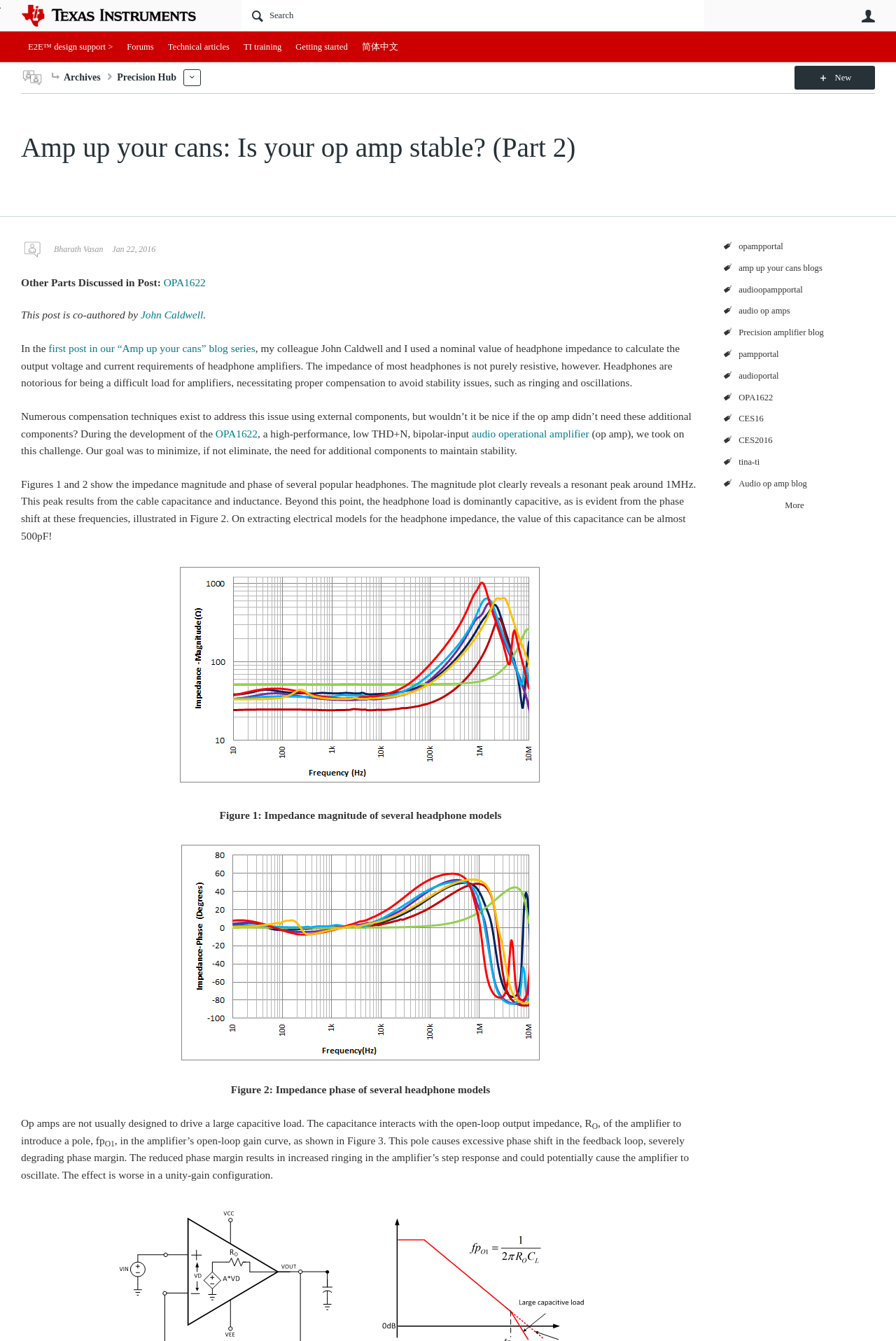Reply to the question with a single word or phrase:
Who is the author of the blog post?

Bharath Vasan